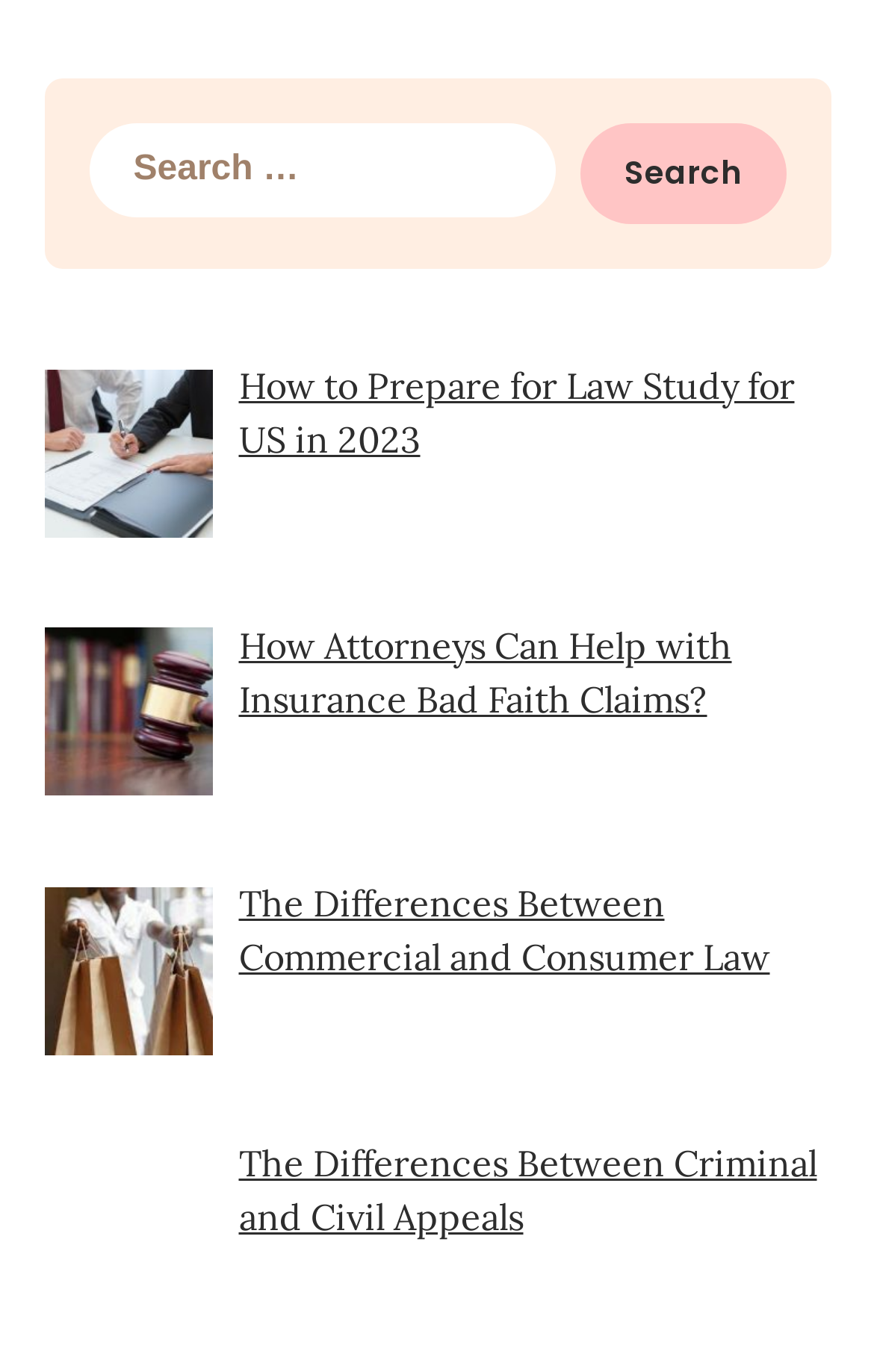How many links are listed below the search box?
Give a one-word or short phrase answer based on the image.

4